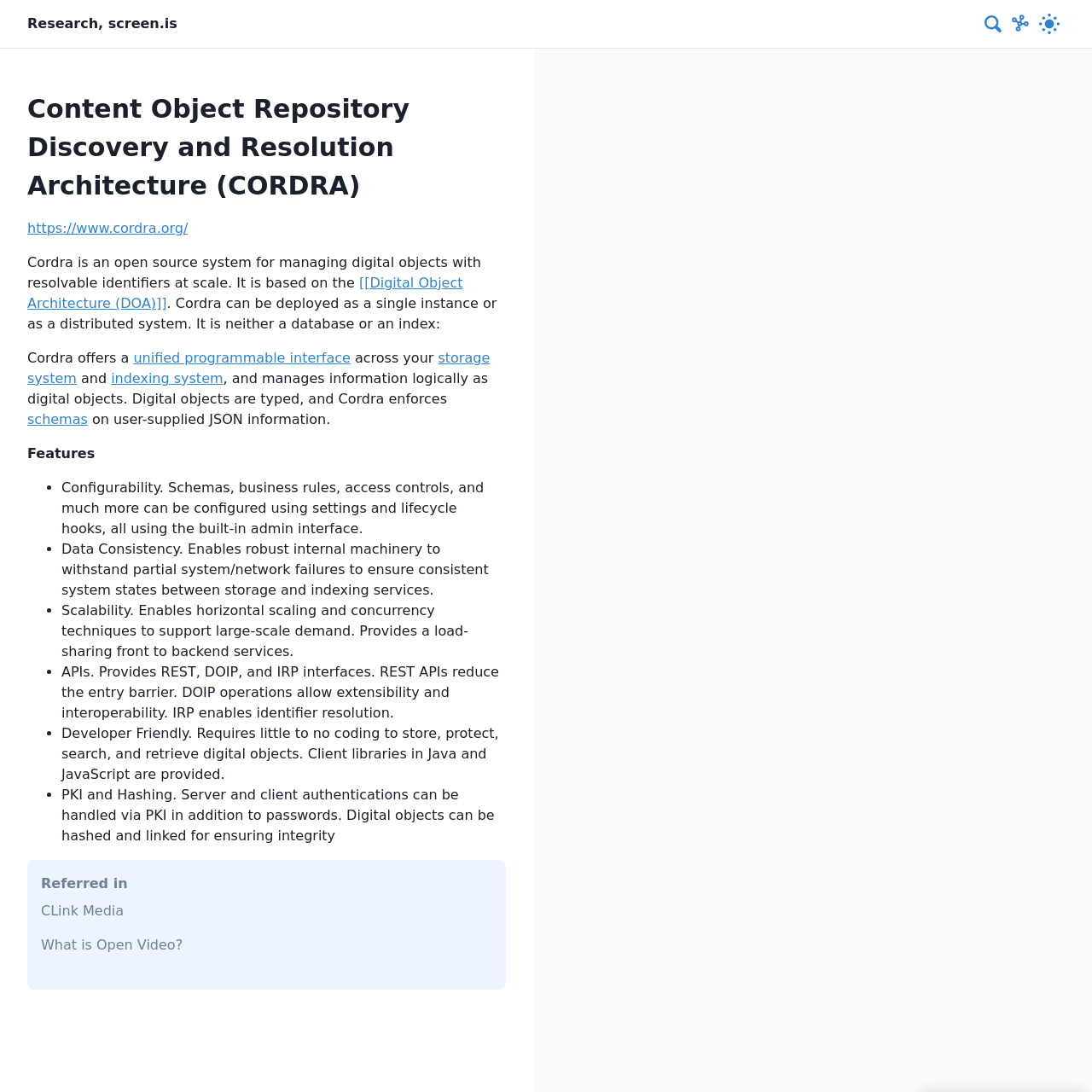Your task is to find and give the main heading text of the webpage.

Content Object Repository Discovery and Resolution Architecture (CORDRA)